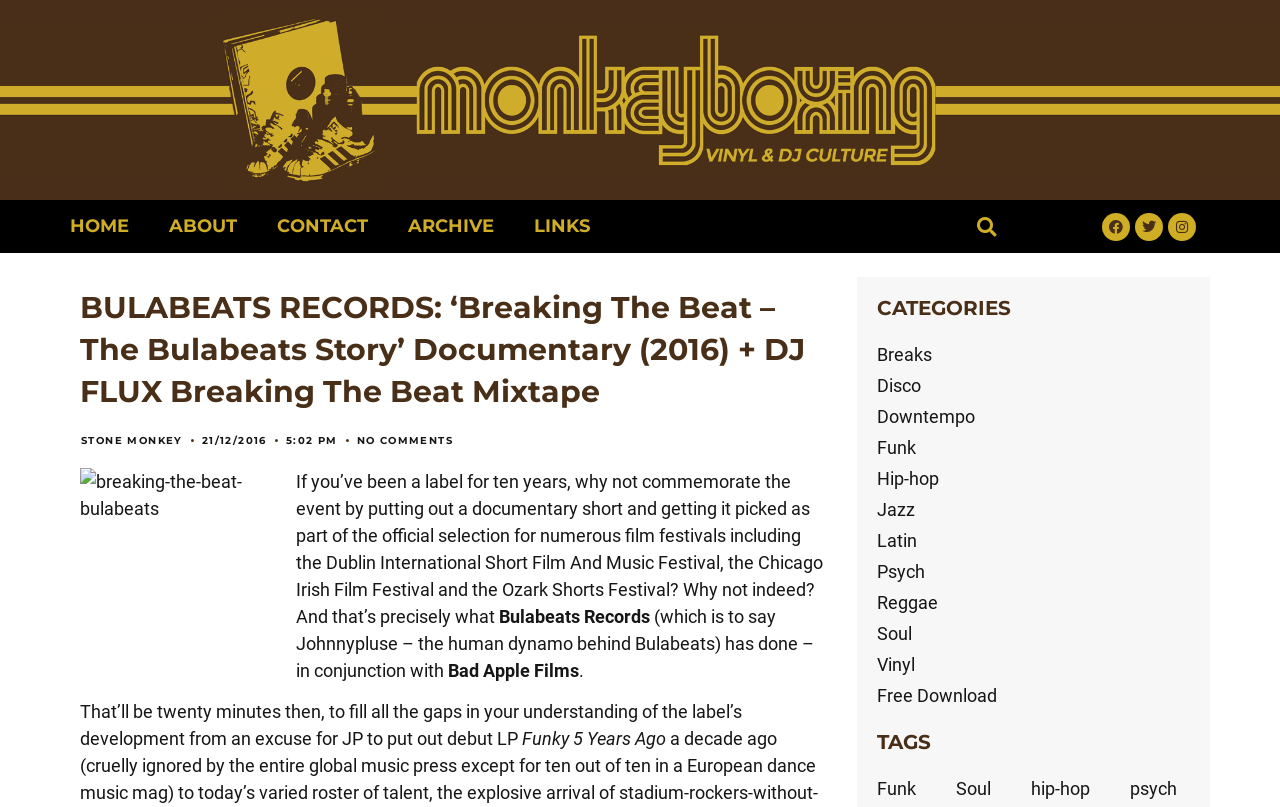Review the image closely and give a comprehensive answer to the question: What is the label behind the documentary?

The question asks for the label behind the documentary. From the webpage, we can see that the text 'If you’ve been a label for ten years...' is followed by a link 'Bulabeats Records'. Therefore, the answer is 'Bulabeats Records'.